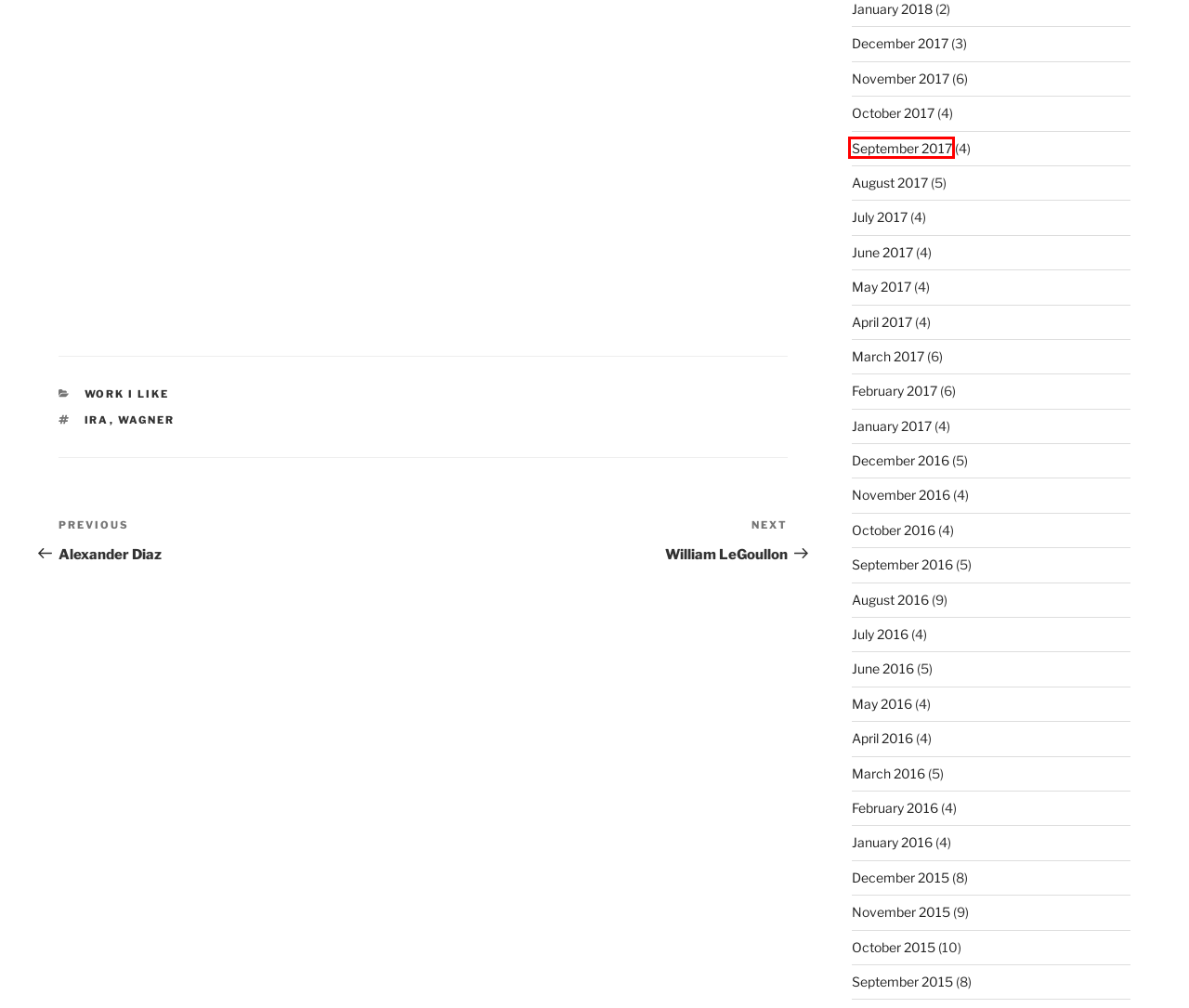Given a screenshot of a webpage with a red bounding box highlighting a UI element, determine which webpage description best matches the new webpage that appears after clicking the highlighted element. Here are the candidates:
A. September 2017 – New Landscape Photography
B. December 2016 – New Landscape Photography
C. March 2016 – New Landscape Photography
D. January 2016 – New Landscape Photography
E. October 2016 – New Landscape Photography
F. Alexander Diaz – New Landscape Photography
G. February 2017 – New Landscape Photography
H. Work I Like – New Landscape Photography

A